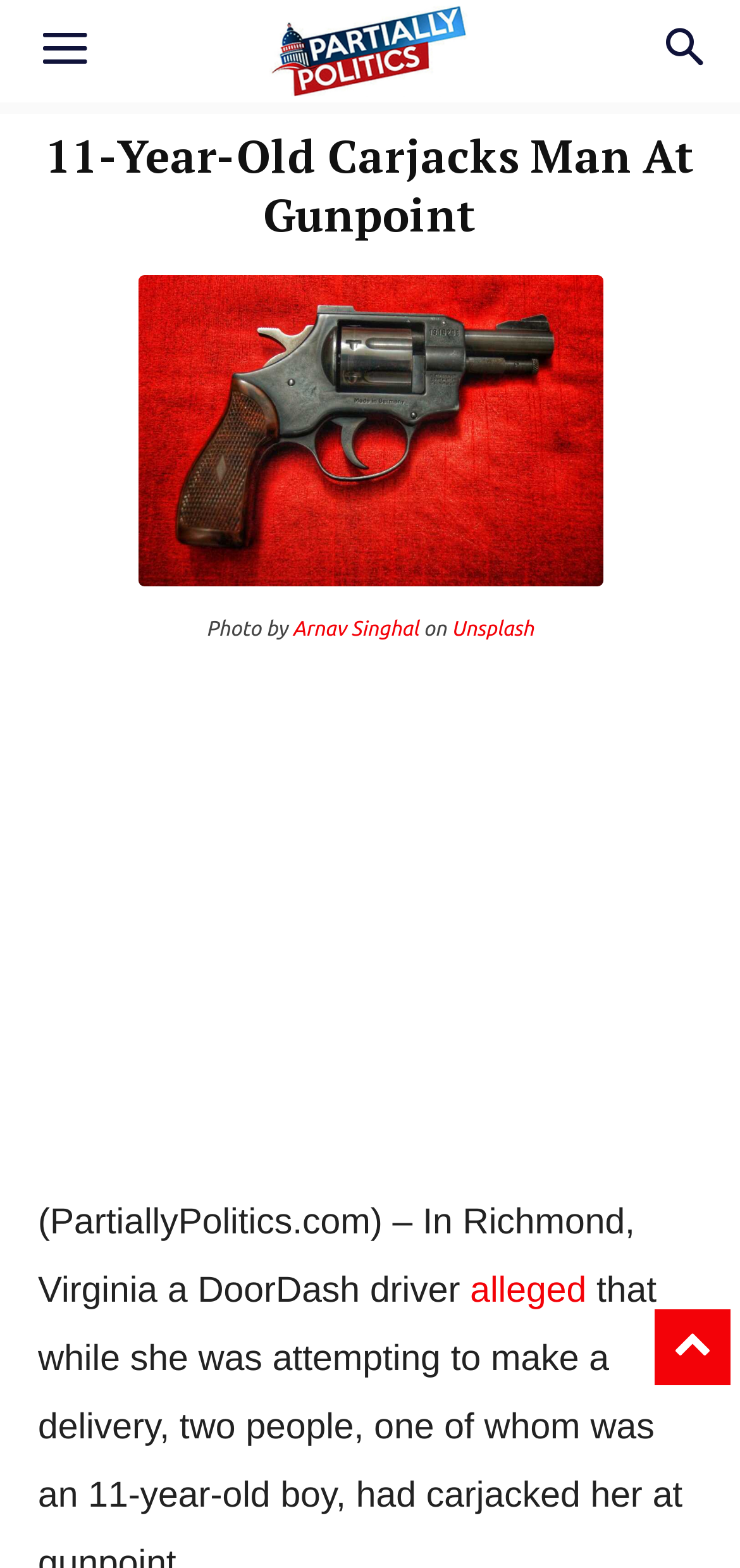What is the occupation of the person mentioned in the article?
Please give a detailed and elaborate explanation in response to the question.

The occupation of the person mentioned in the article can be found in the static text section of the webpage, where it says '(PartiallyPolitics.com) – In Richmond, Virginia a DoorDash driver...'.